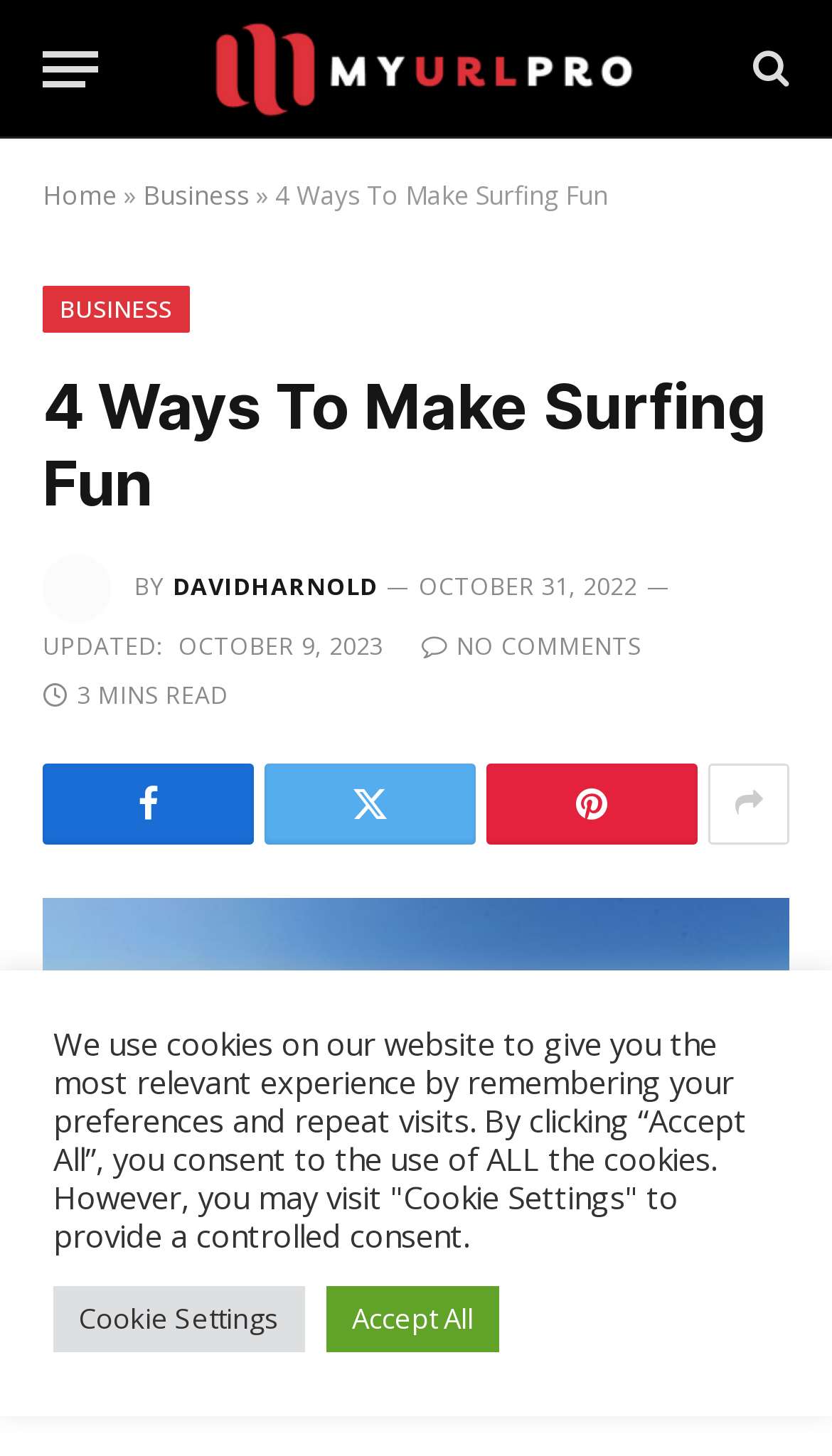What is the topic of the article?
Using the image, provide a concise answer in one word or a short phrase.

Surfing Fun